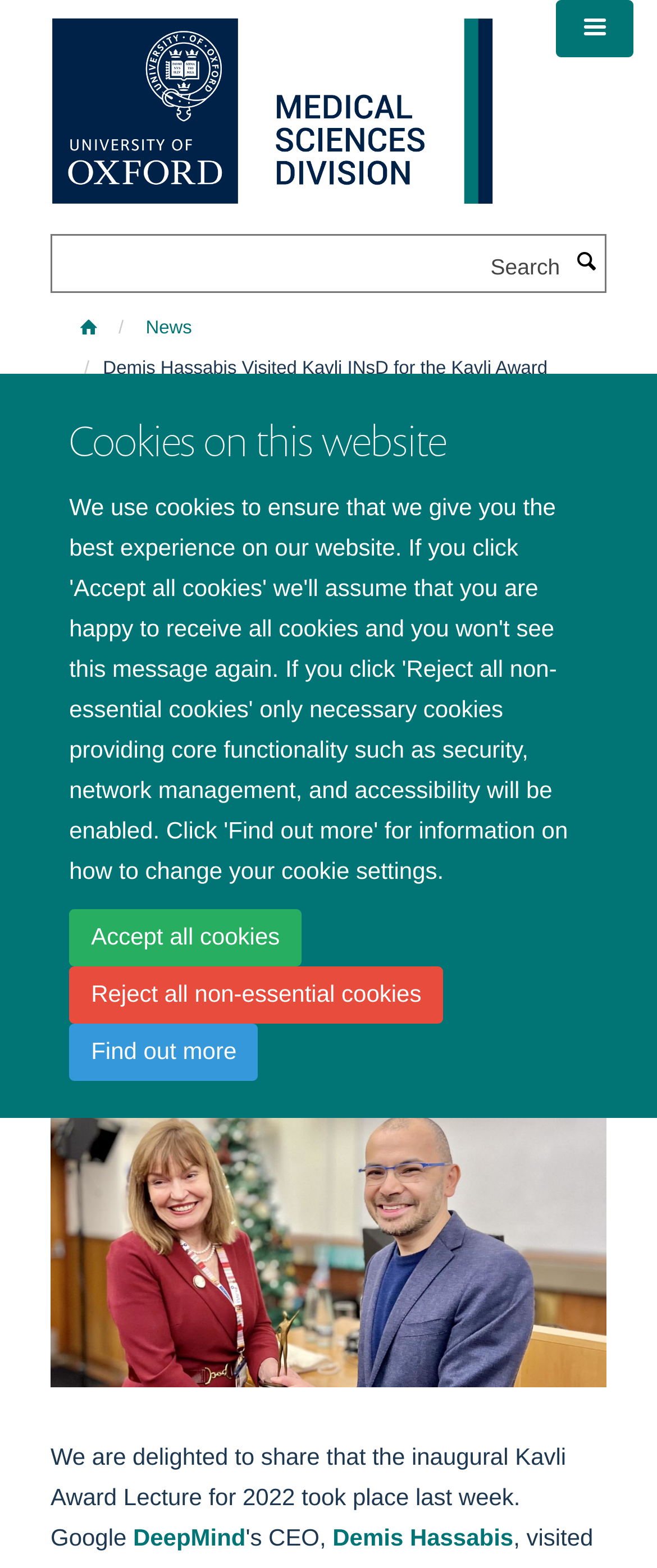What is the date of the Kavli Award Lecture?
Using the image, elaborate on the answer with as much detail as possible.

The webpage explicitly mentions the date of the Kavli Award Lecture as 12 December 2022.